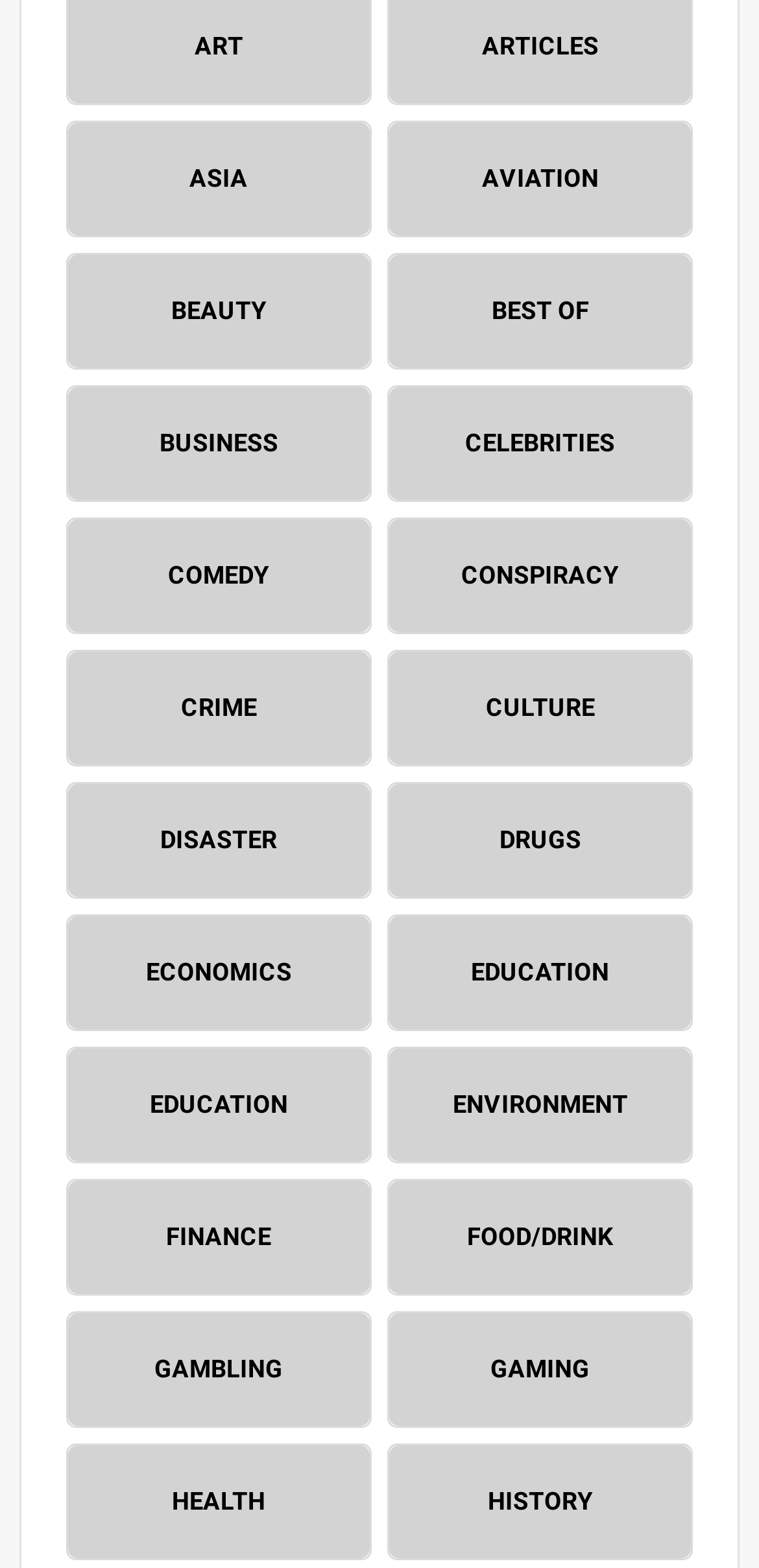Locate the bounding box coordinates of the element I should click to achieve the following instruction: "Read more about the newsletter".

None